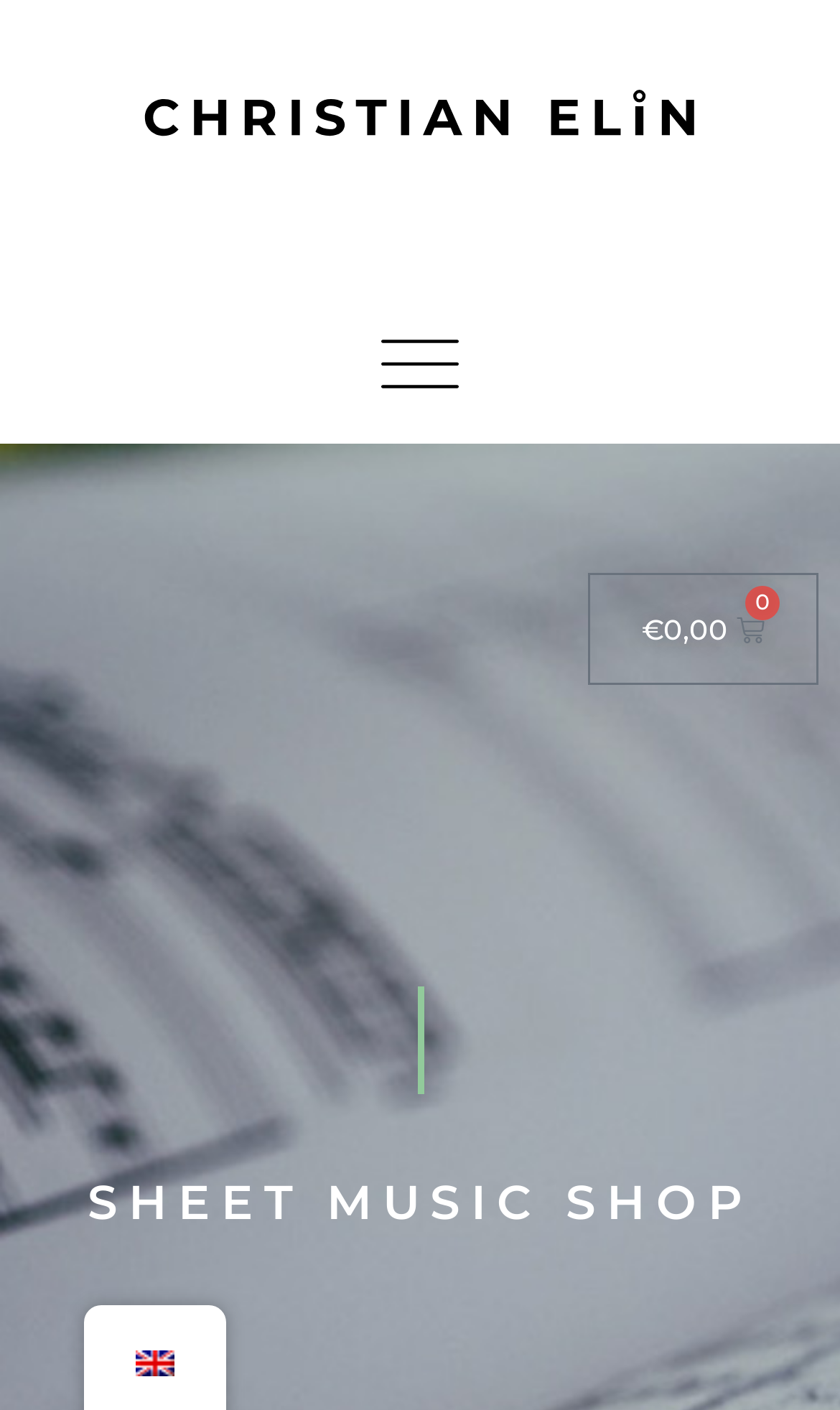Using the given description, provide the bounding box coordinates formatted as (top-left x, top-left y, bottom-right x, bottom-right y), with all values being floating point numbers between 0 and 1. Description: €0,00 0 Basket

[0.7, 0.406, 0.974, 0.485]